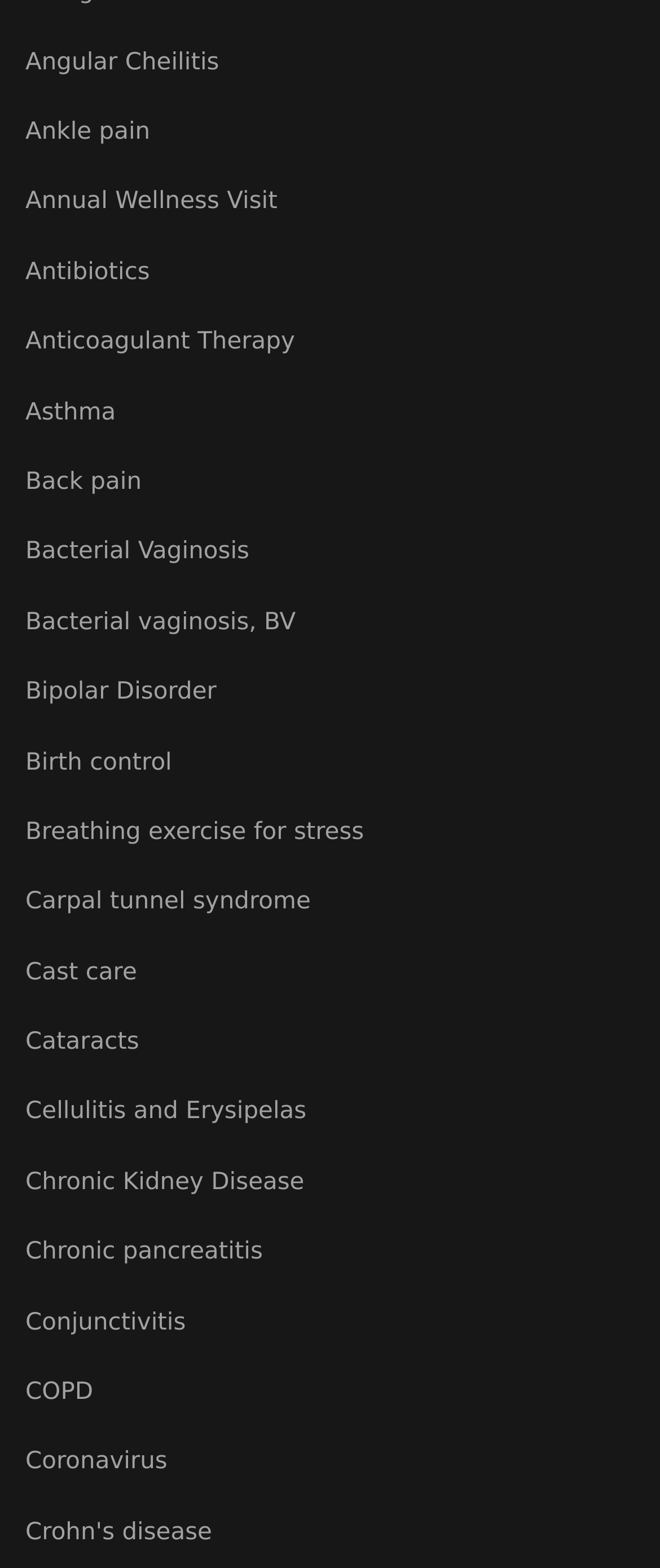Determine the bounding box for the HTML element described here: "Breathing exercise for stress". The coordinates should be given as [left, top, right, bottom] with each number being a float between 0 and 1.

[0.038, 0.519, 0.962, 0.543]